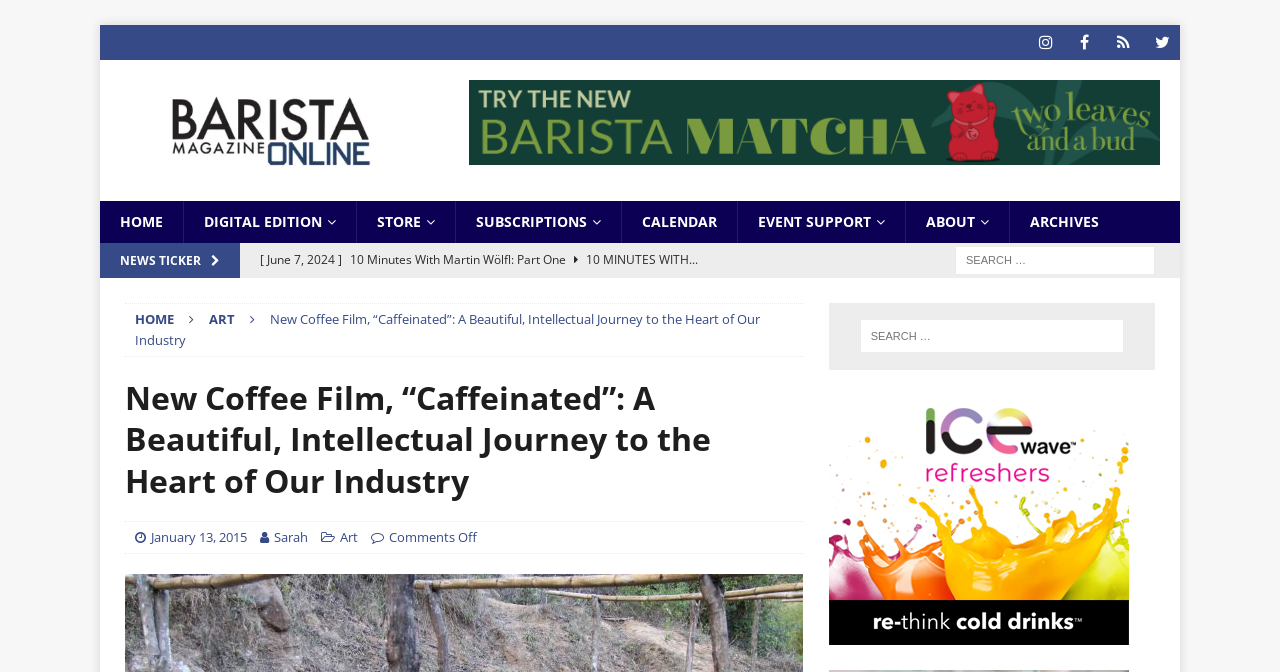Kindly determine the bounding box coordinates for the clickable area to achieve the given instruction: "Search for something".

[0.746, 0.366, 0.902, 0.409]